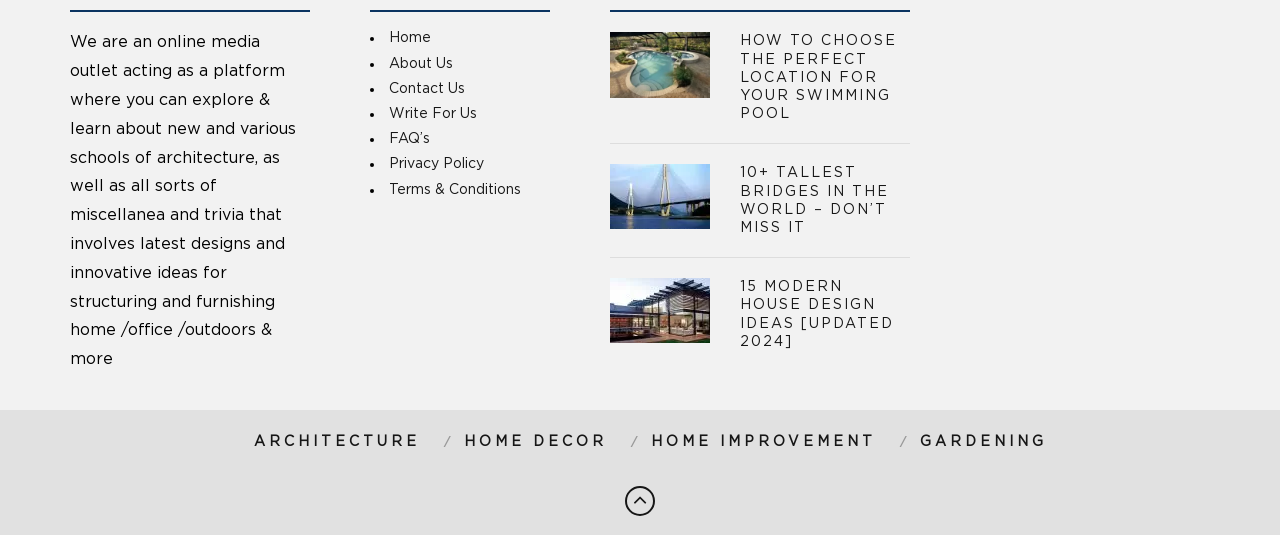Pinpoint the bounding box coordinates of the clickable area necessary to execute the following instruction: "Read the article about 'HOW TO CHOOSE THE PERFECT LOCATION FOR YOUR SWIMMING POOL'". The coordinates should be given as four float numbers between 0 and 1, namely [left, top, right, bottom].

[0.578, 0.061, 0.711, 0.231]